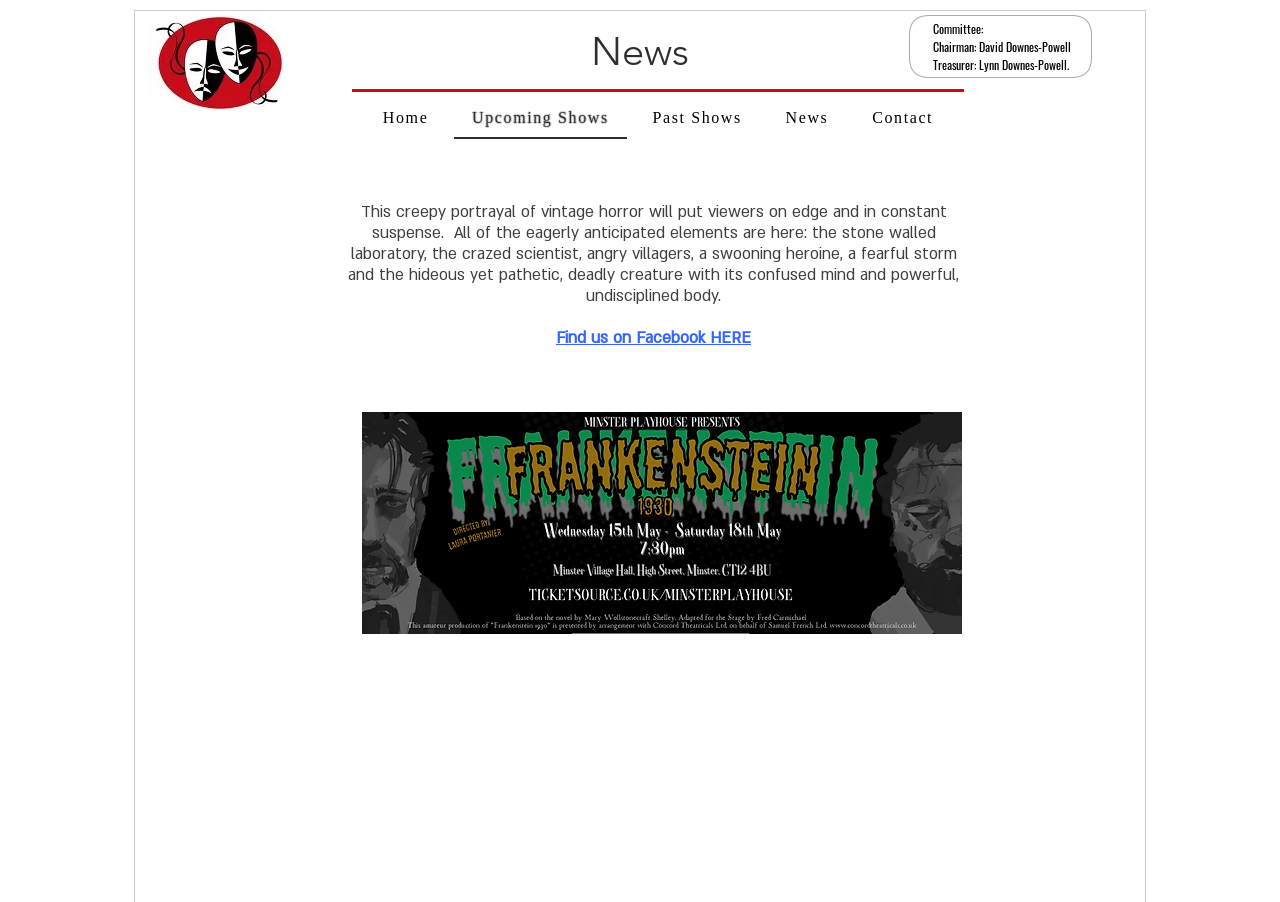What is the theme of the show described in the webpage?
Refer to the image and provide a thorough answer to the question.

The webpage describes a show with elements like 'stone walled laboratory, the crazed scientist, angry villagers, a swooning heroine, a fearful storm and the hideous yet pathetic, deadly creature' which suggests that the theme of the show is vintage horror.